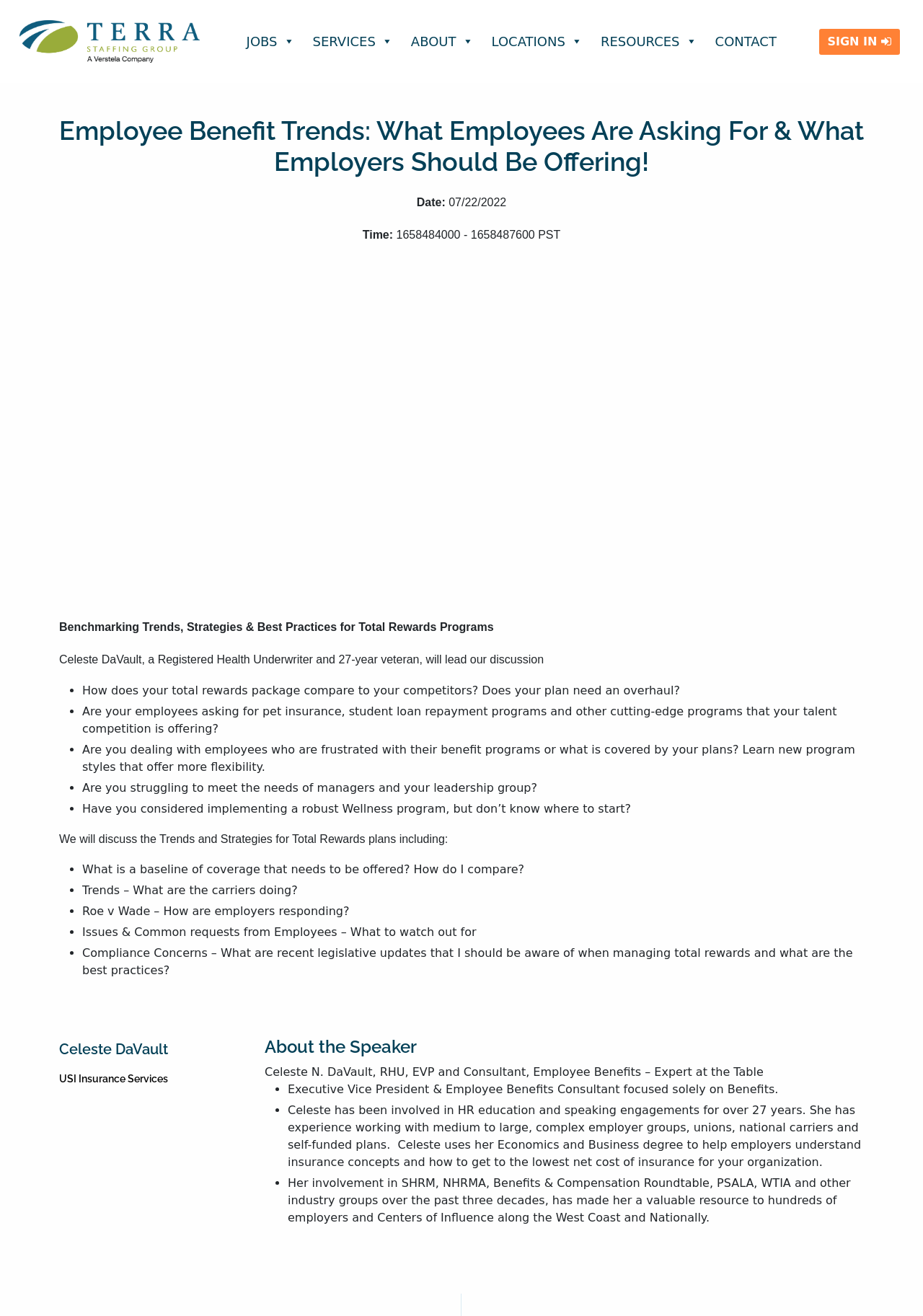Identify the bounding box coordinates of the element that should be clicked to fulfill this task: "View Top Selling Products". The coordinates should be provided as four float numbers between 0 and 1, i.e., [left, top, right, bottom].

None